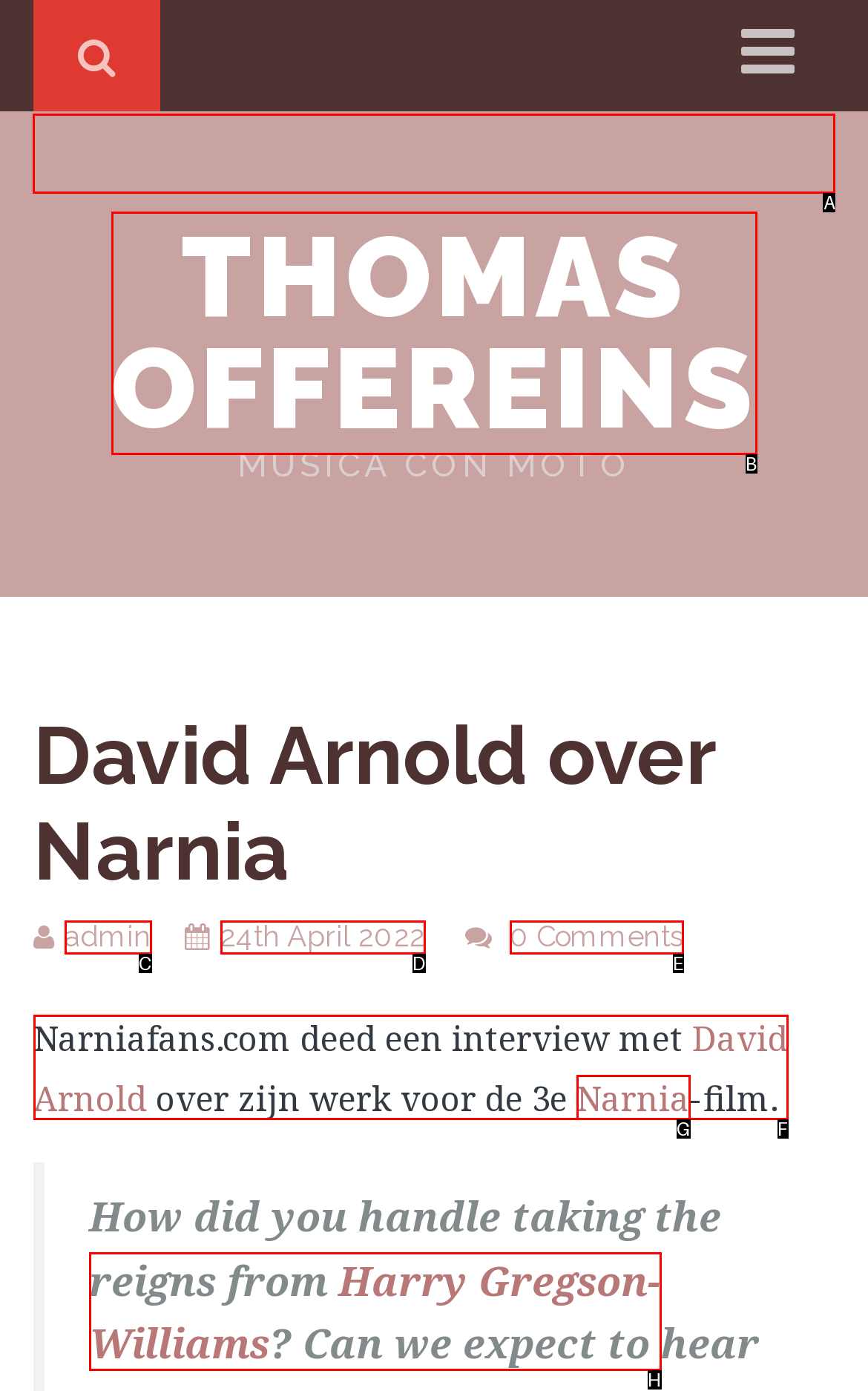What letter corresponds to the UI element to complete this task: go to home page
Answer directly with the letter.

A